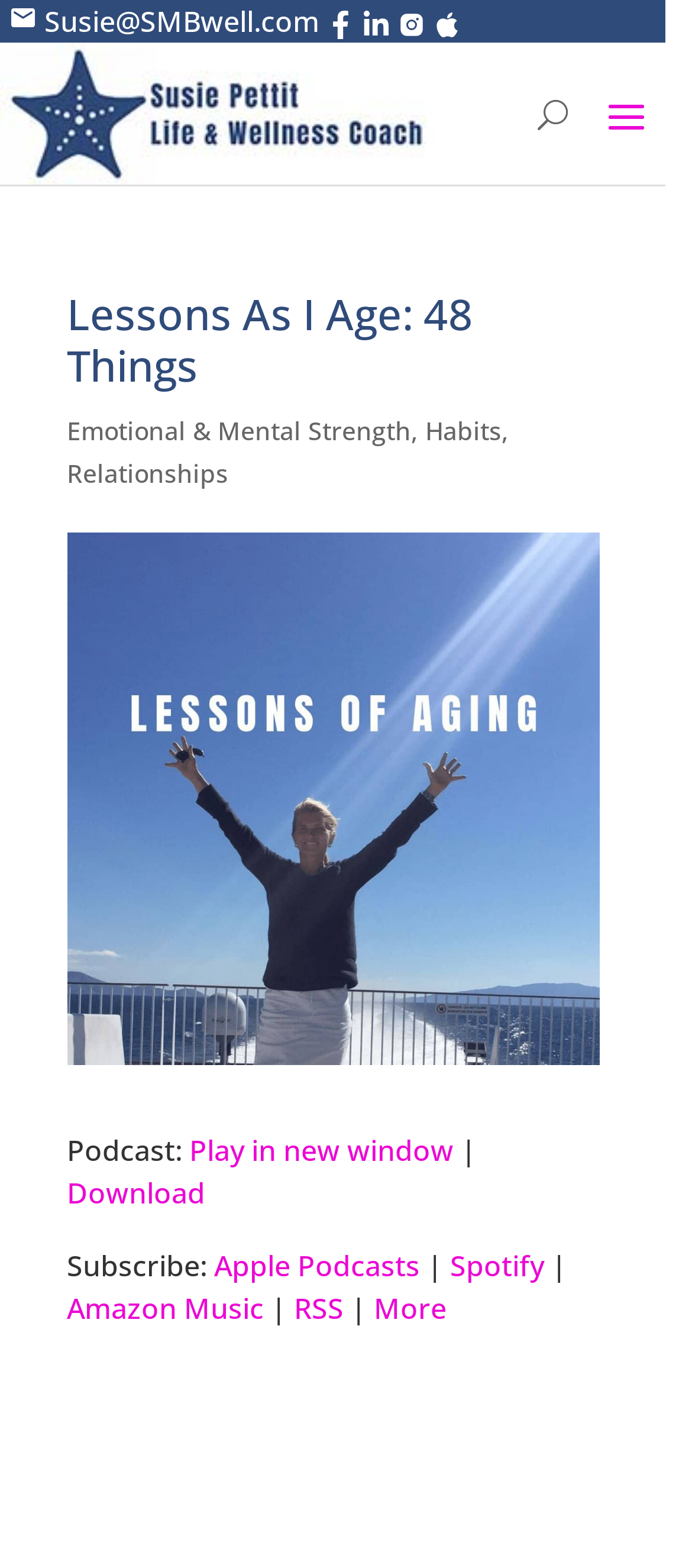Please reply with a single word or brief phrase to the question: 
What is the author's email address?

Susie@SMBwell.com